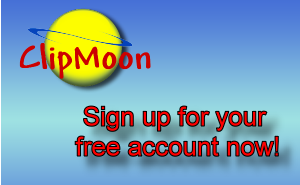Generate an elaborate description of what you see in the image.

The image features a bright, inviting background that transitions from blue to a lighter shade towards the bottom, enhancing a cheerful atmosphere. Prominently displayed is the logo of "ClipMoon," which features a stylized yellow sun with a ring around it, symbolizing fun and creativity. Below the logo, a bold call-to-action encourages users to "Sign up for your free account now!" in vibrant red text, making it clear that this is a promotional invitation for potential users to join the ClipMoon community and share their videos. This engaging design is aimed at attracting new members to the platform.